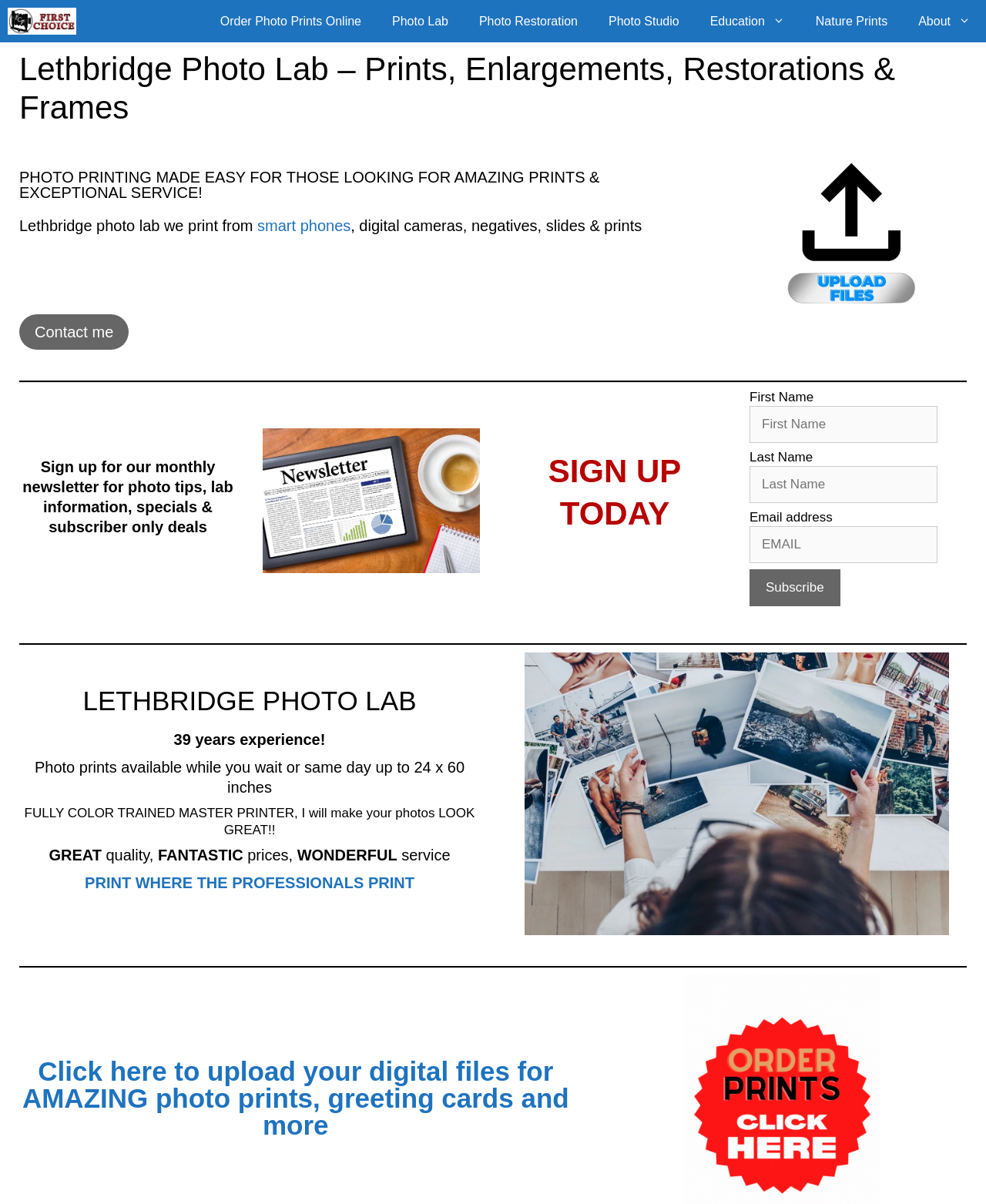Can you give a detailed response to the following question using the information from the image? What is the name of the photo lab?

The name of the photo lab can be found in the heading of the webpage, which is 'Lethbridge Photo Lab – Prints, Enlargements, Restorations & Frames'.